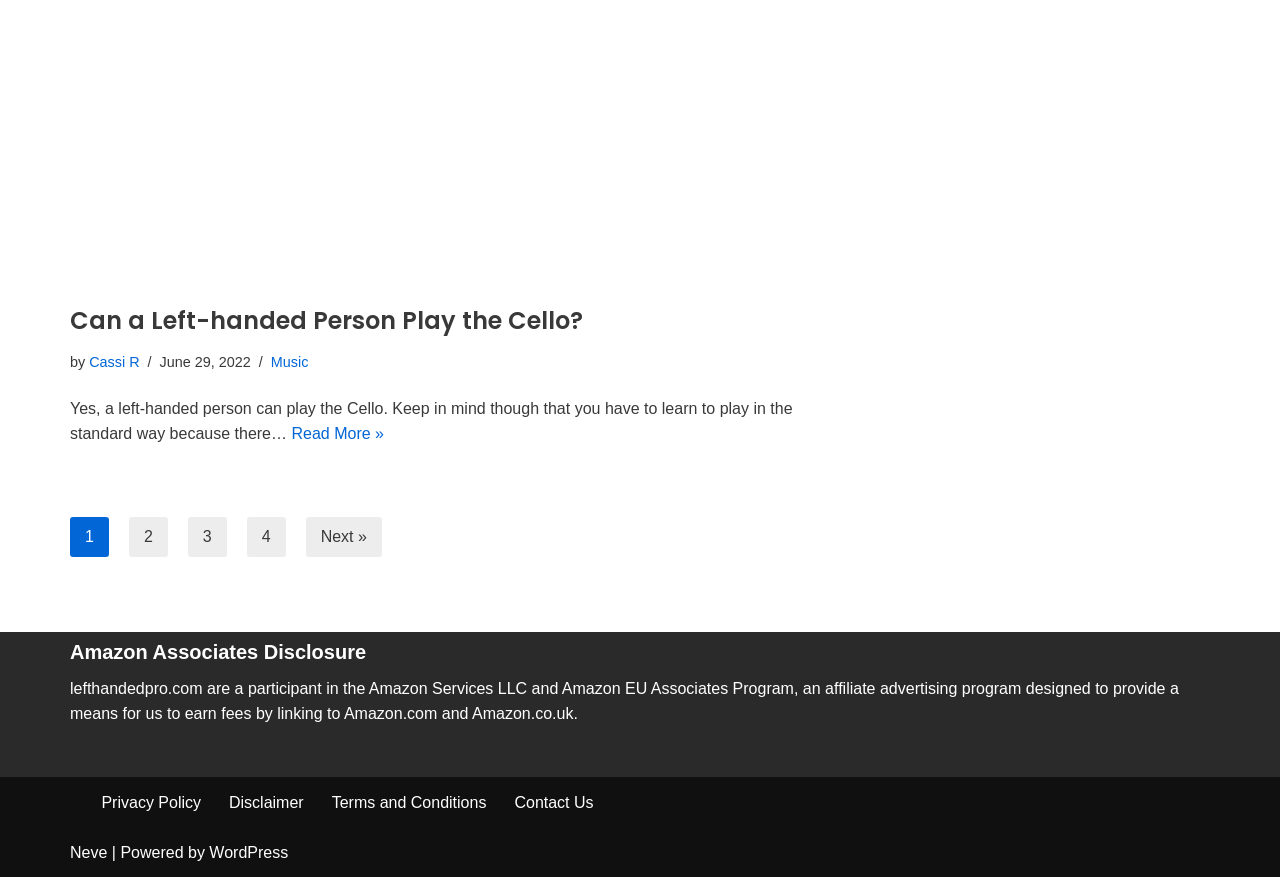Specify the bounding box coordinates of the area that needs to be clicked to achieve the following instruction: "Read more about the article".

[0.228, 0.485, 0.3, 0.504]